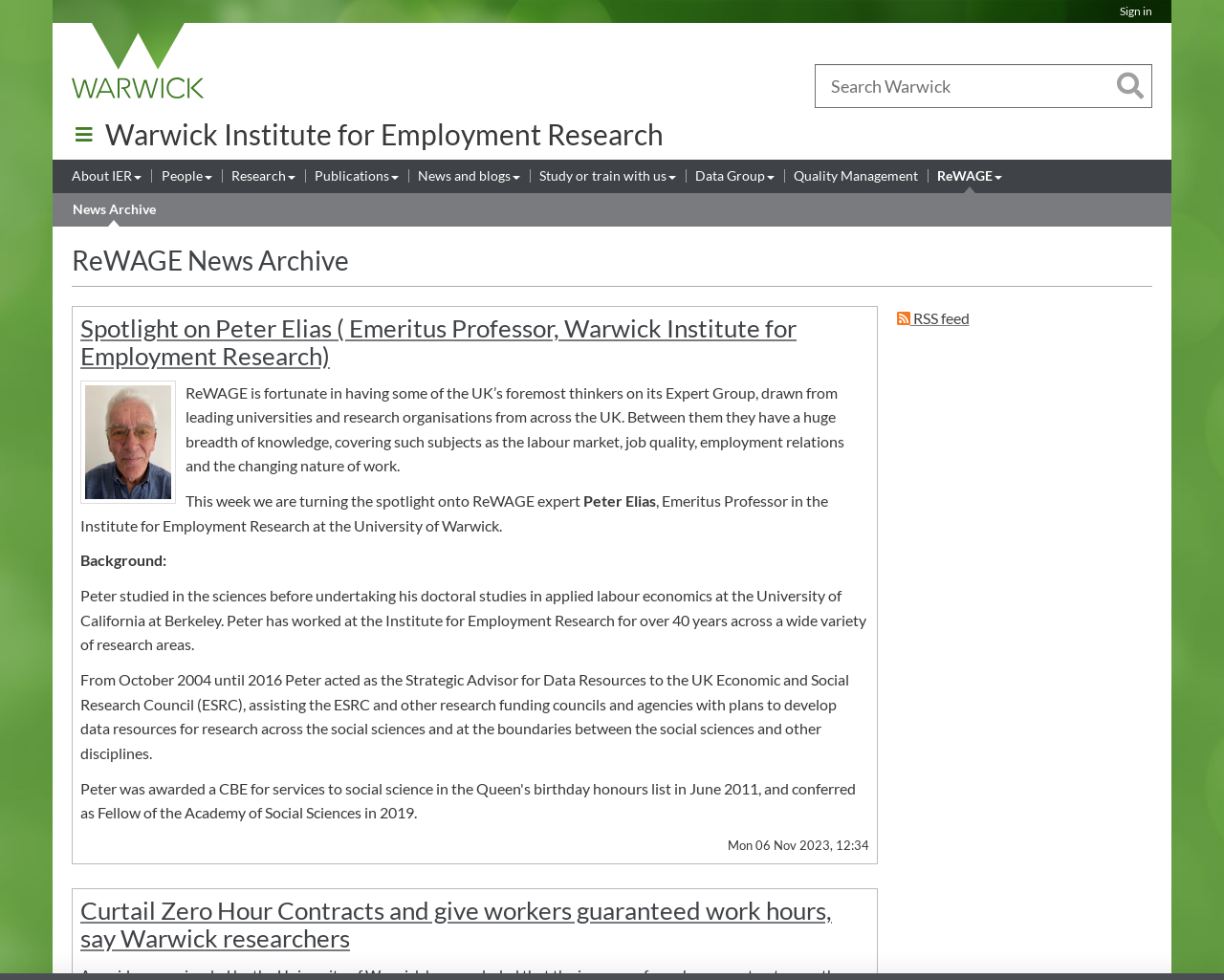Find the bounding box coordinates of the element I should click to carry out the following instruction: "Sign in".

[0.915, 0.004, 0.941, 0.019]